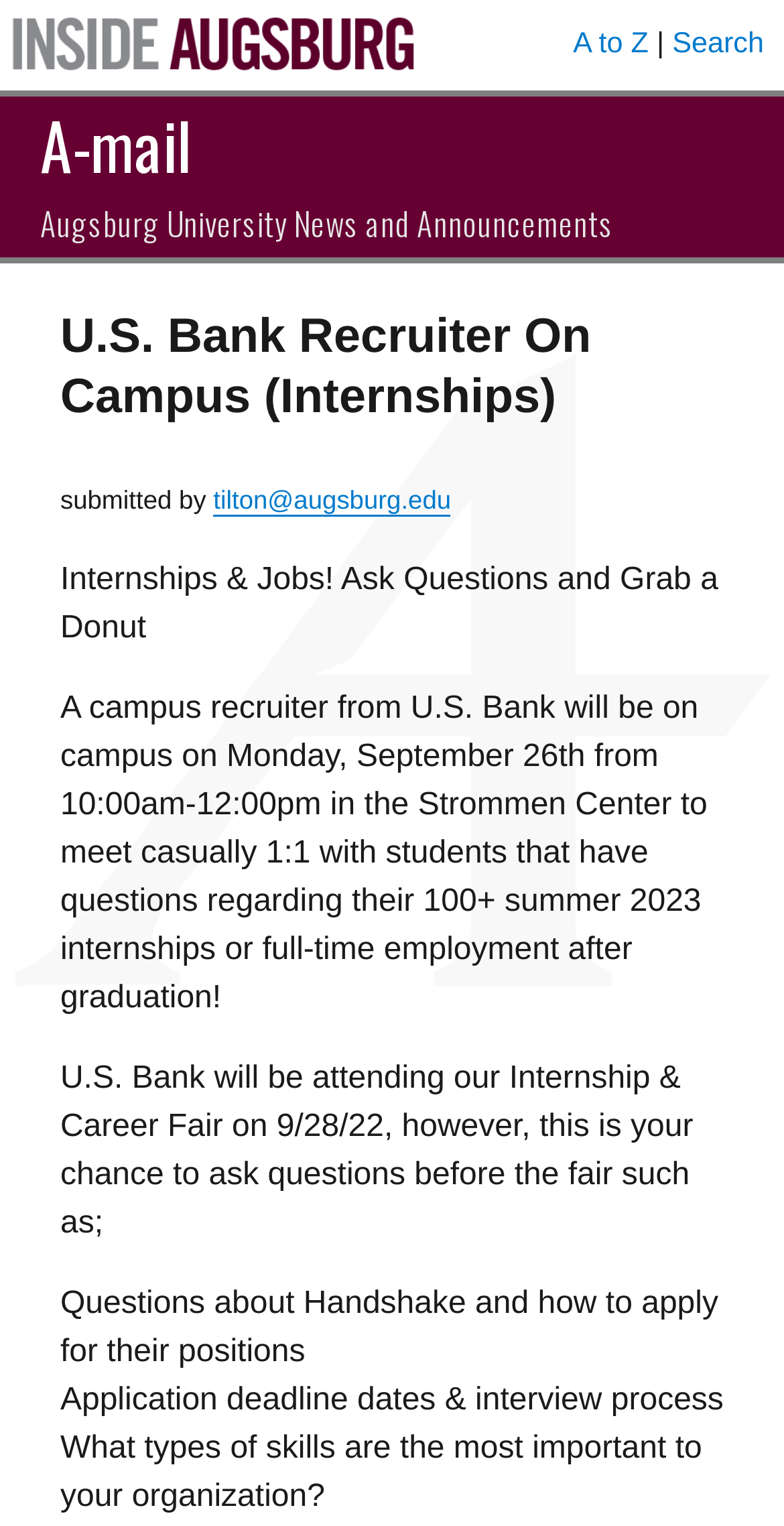Provide the text content of the webpage's main heading.

U.S. Bank Recruiter On Campus (Internships)